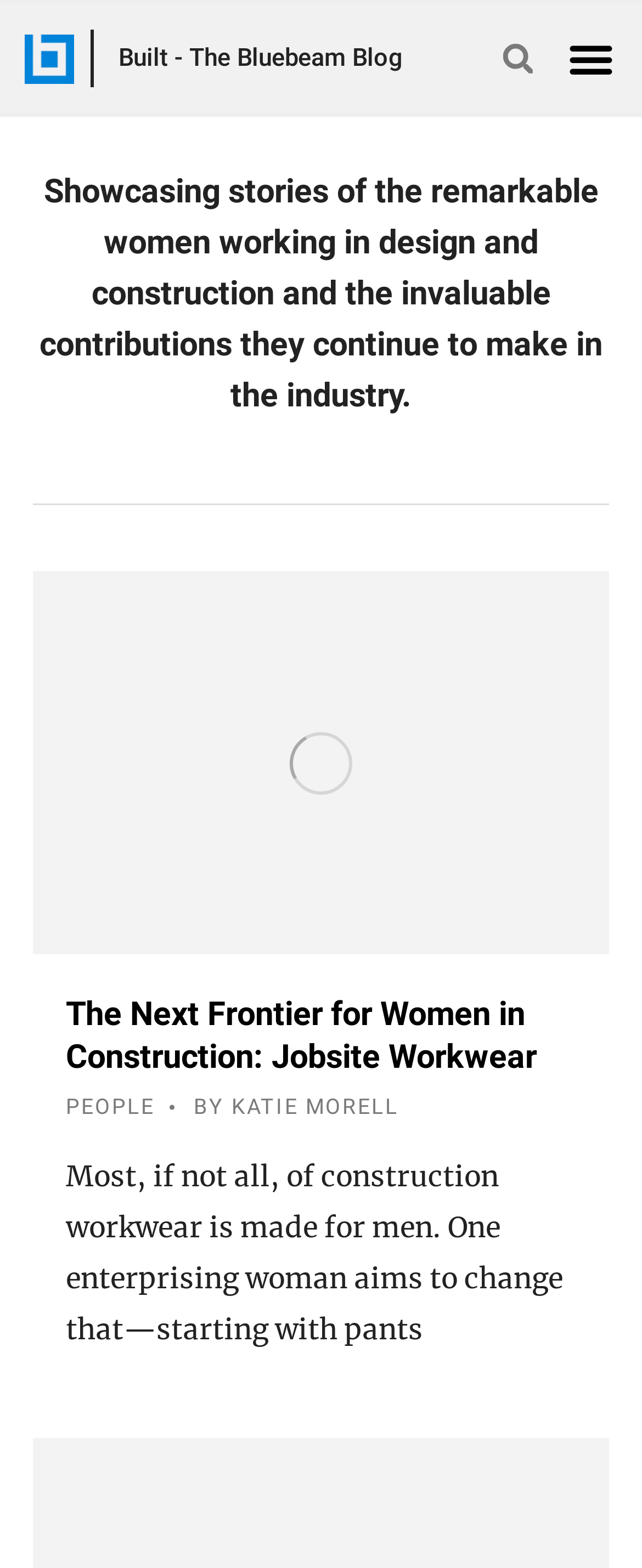Specify the bounding box coordinates for the region that must be clicked to perform the given instruction: "Click the 'Menu Toggle' button".

[0.867, 0.015, 0.974, 0.059]